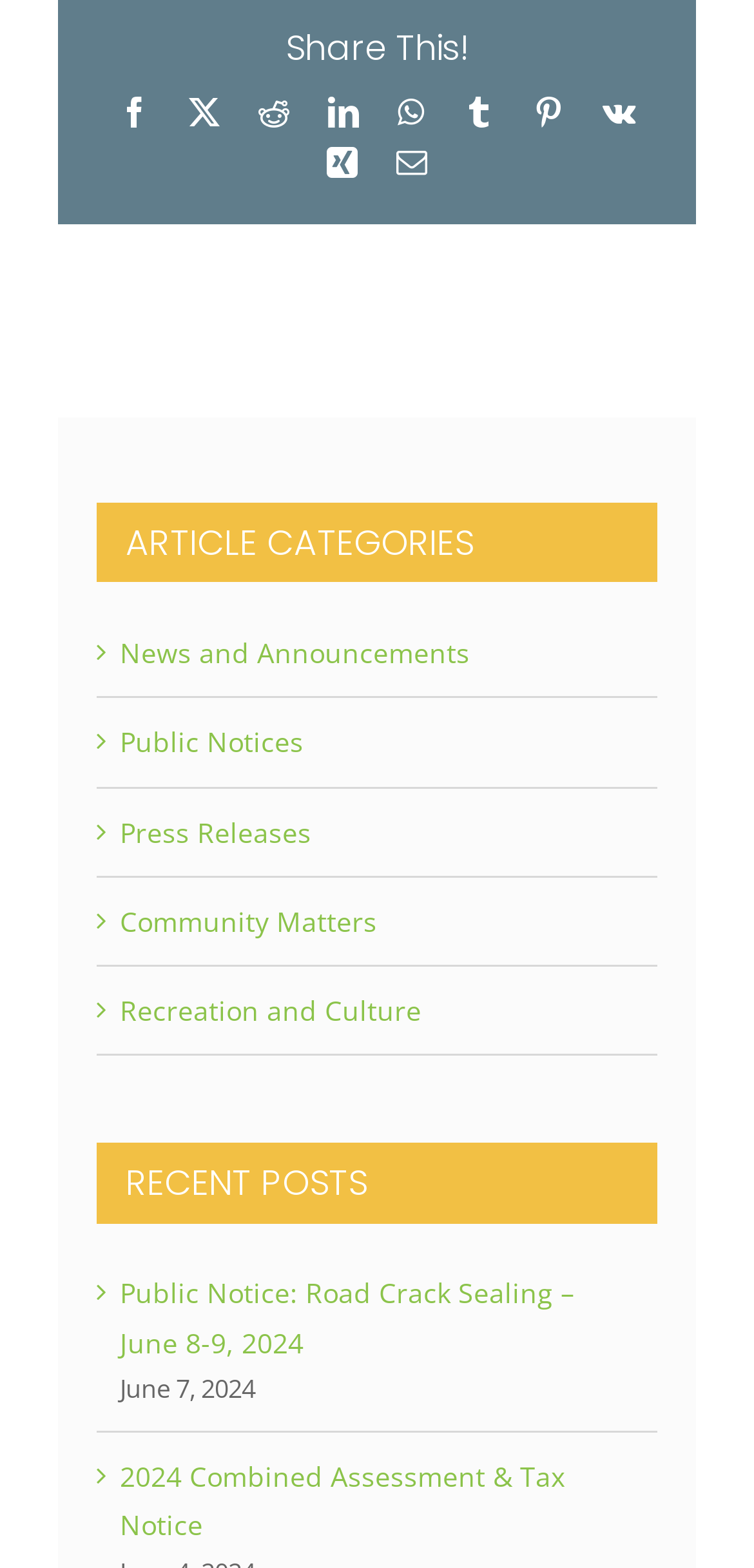Locate the bounding box coordinates of the clickable area needed to fulfill the instruction: "Click on Whatsapp share button".

None